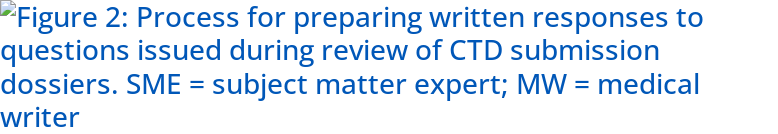Please reply to the following question using a single word or phrase: 
Who are the key personnel involved in this process?

SME and MW